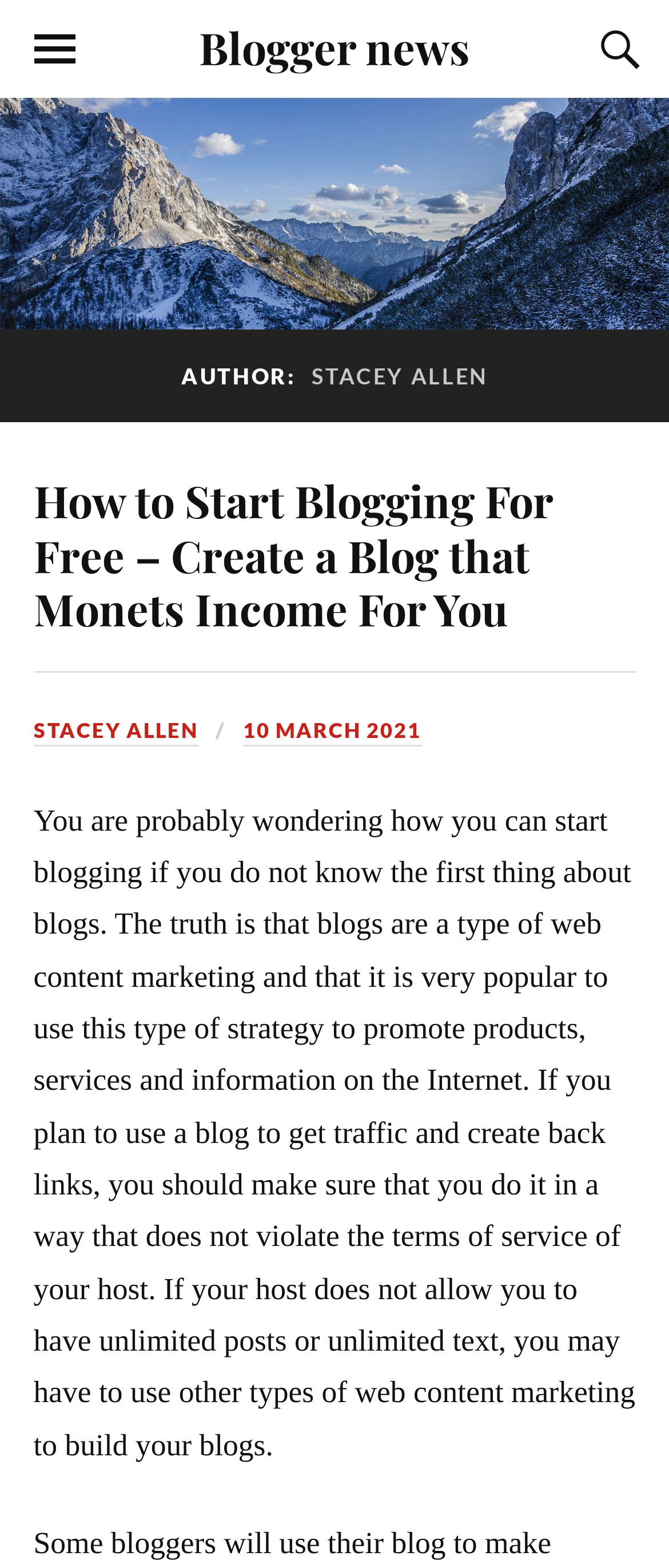Explain the webpage in detail, including its primary components.

The webpage is about Stacey Allen, a blogger, and features a news article. At the top, there is a link to "Blogger news" positioned almost centrally, with a button to toggle the mobile menu on the left and another button to toggle the search field on the right. Below these elements, there is a figure that spans the entire width of the page.

The main content area has a heading that reads "AUTHOR: STACEY ALLEN" positioned near the top, followed by a larger heading that reads "How to Start Blogging For Free – Create a Blog that Monets Income For You". This heading has a link with the same text below it. 

To the right of the author heading, there are two links: one to "STACEY ALLEN" and another to the date "10 MARCH 2021". Below these links, there is a block of text that discusses how to start blogging, including the benefits of using blogs for web content marketing and the importance of complying with hosting terms of service. This text takes up most of the page's content area.